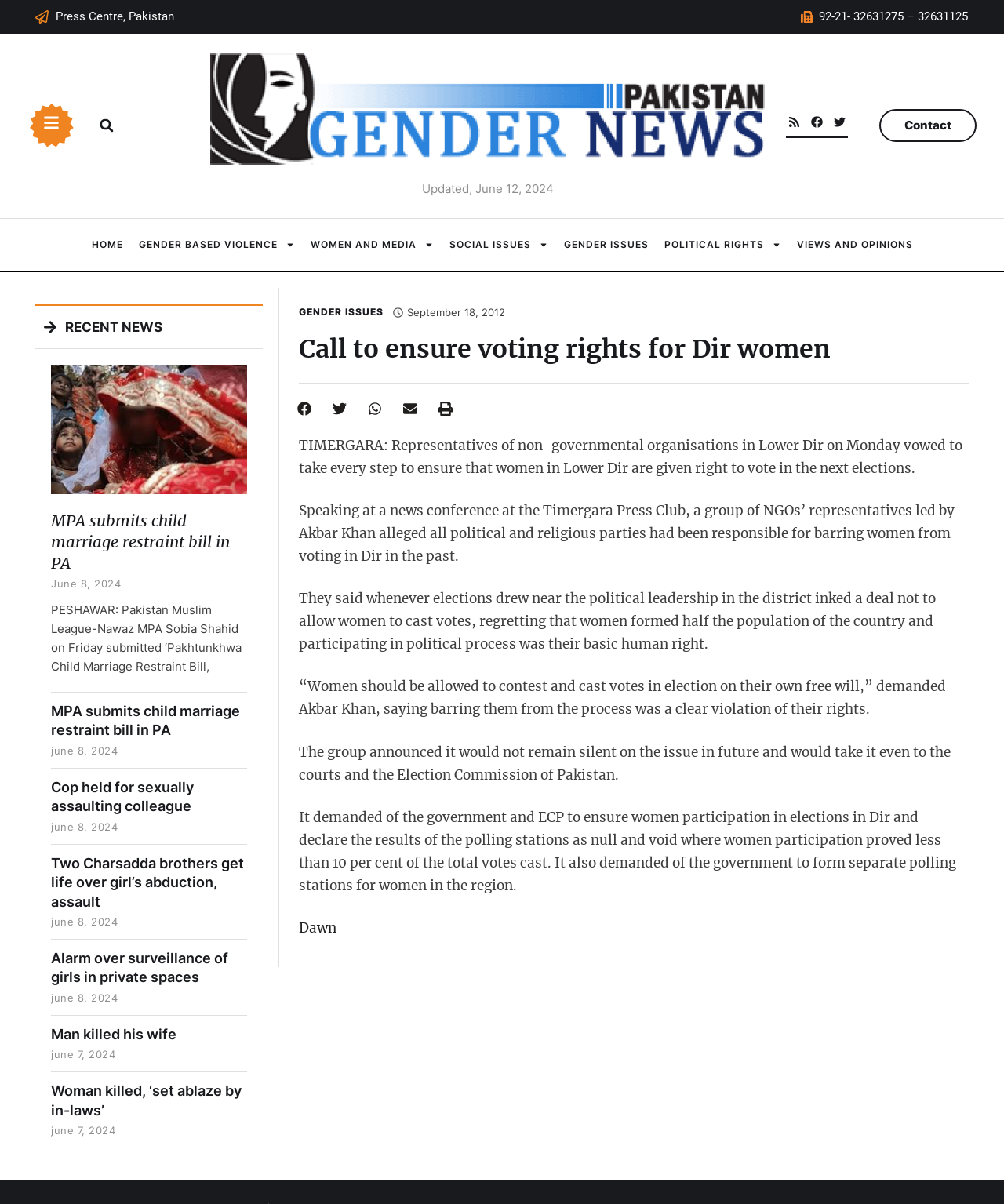How many articles are listed on the webpage?
Deliver a detailed and extensive answer to the question.

I found this answer by counting the number of article sections on the webpage, which are 5 in total.